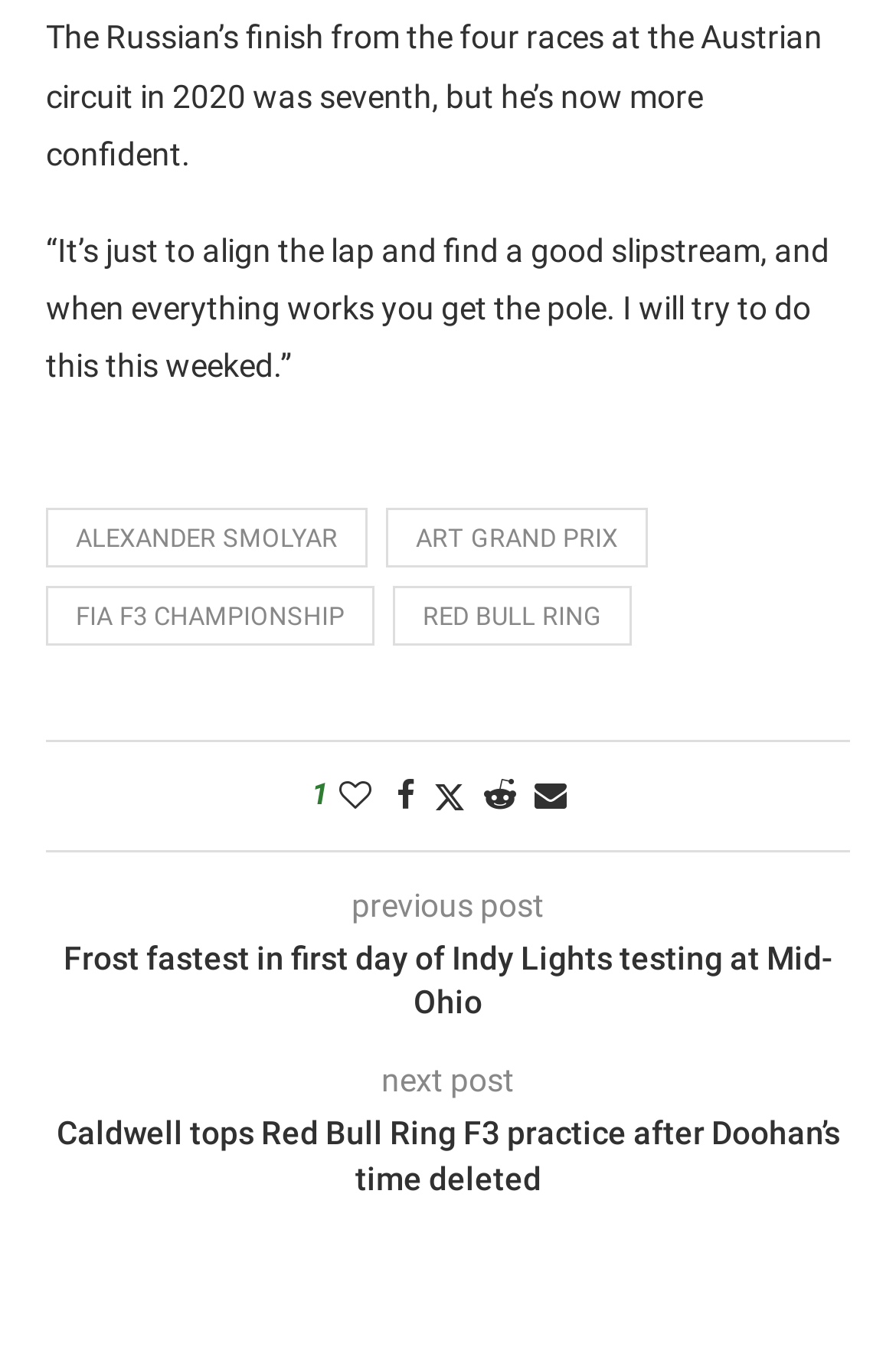Specify the bounding box coordinates of the element's area that should be clicked to execute the given instruction: "Share on Facebook". The coordinates should be four float numbers between 0 and 1, i.e., [left, top, right, bottom].

None